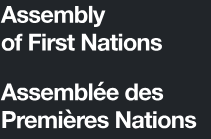Using the information in the image, give a detailed answer to the following question: What is the purpose of the dark background in the logo?

The caption explains that the dark background is used to make the text more visible, allowing the logo to stand out effectively. This design choice is intentional to ensure the logo is easily readable.